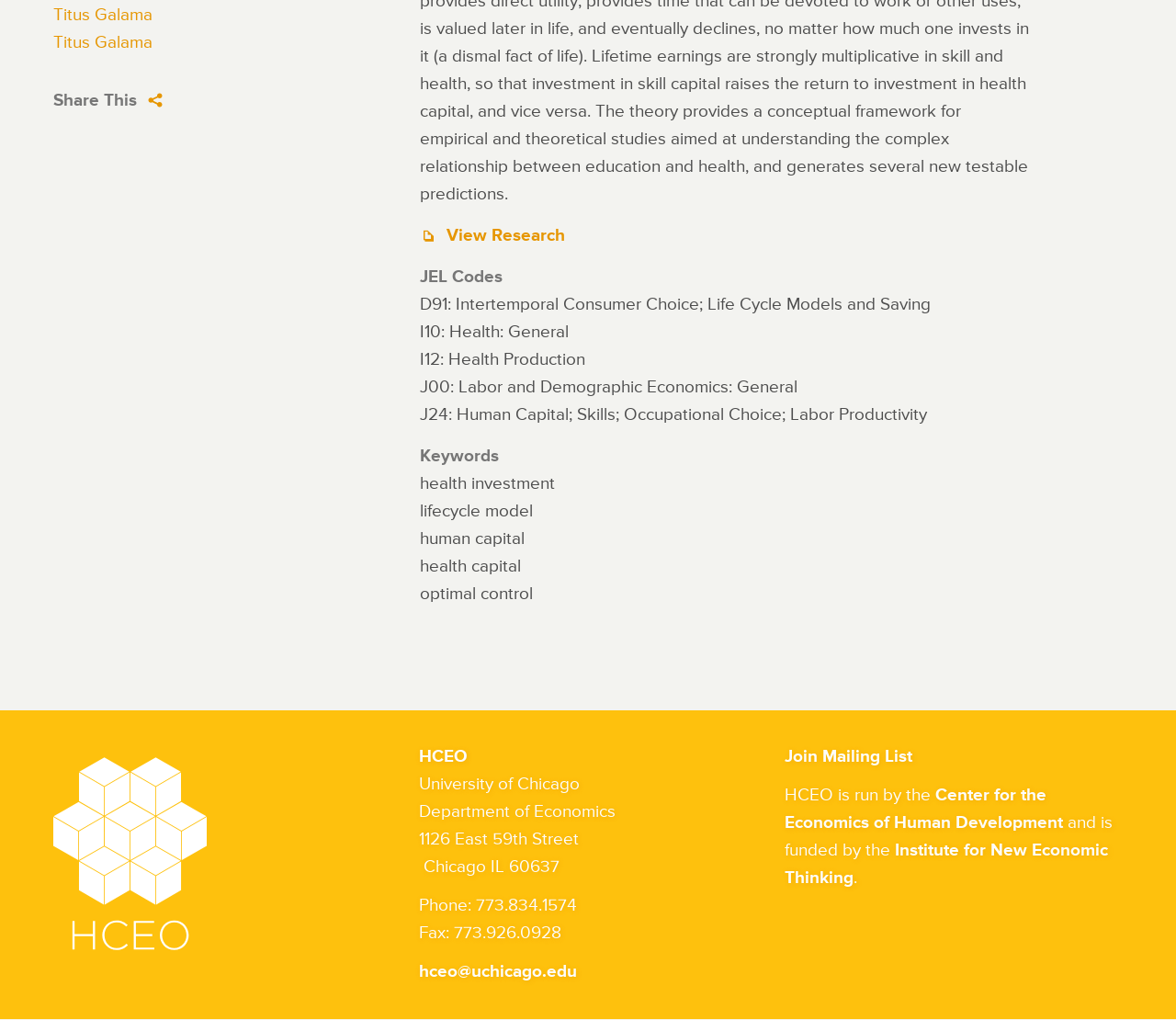Extract the bounding box coordinates of the UI element described: "Tweet Tweet on Twitter". Provide the coordinates in the format [left, top, right, bottom] with values ranging from 0 to 1.

None